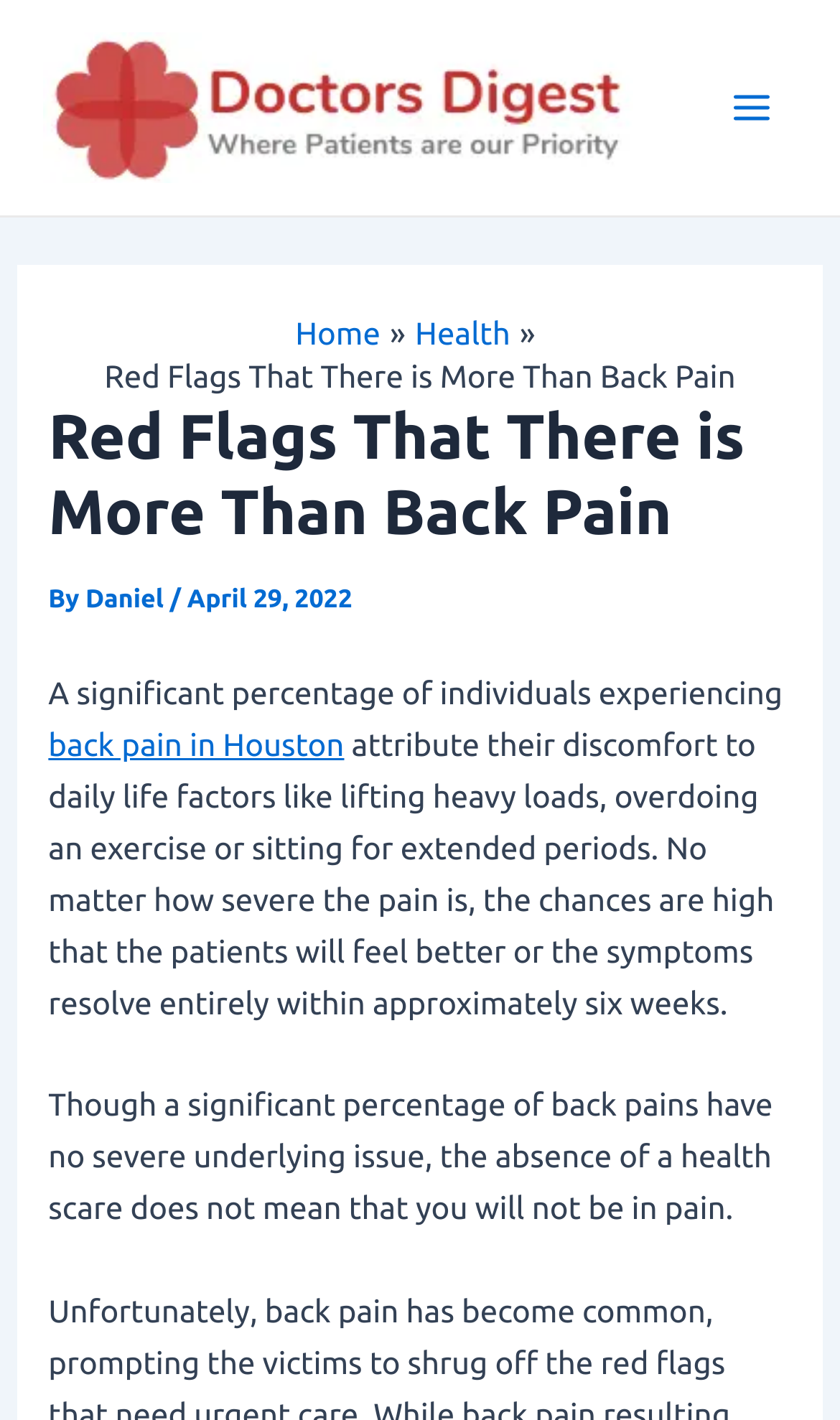Refer to the element description Main Menu and identify the corresponding bounding box in the screenshot. Format the coordinates as (top-left x, top-left y, bottom-right x, bottom-right y) with values in the range of 0 to 1.

[0.841, 0.044, 0.949, 0.107]